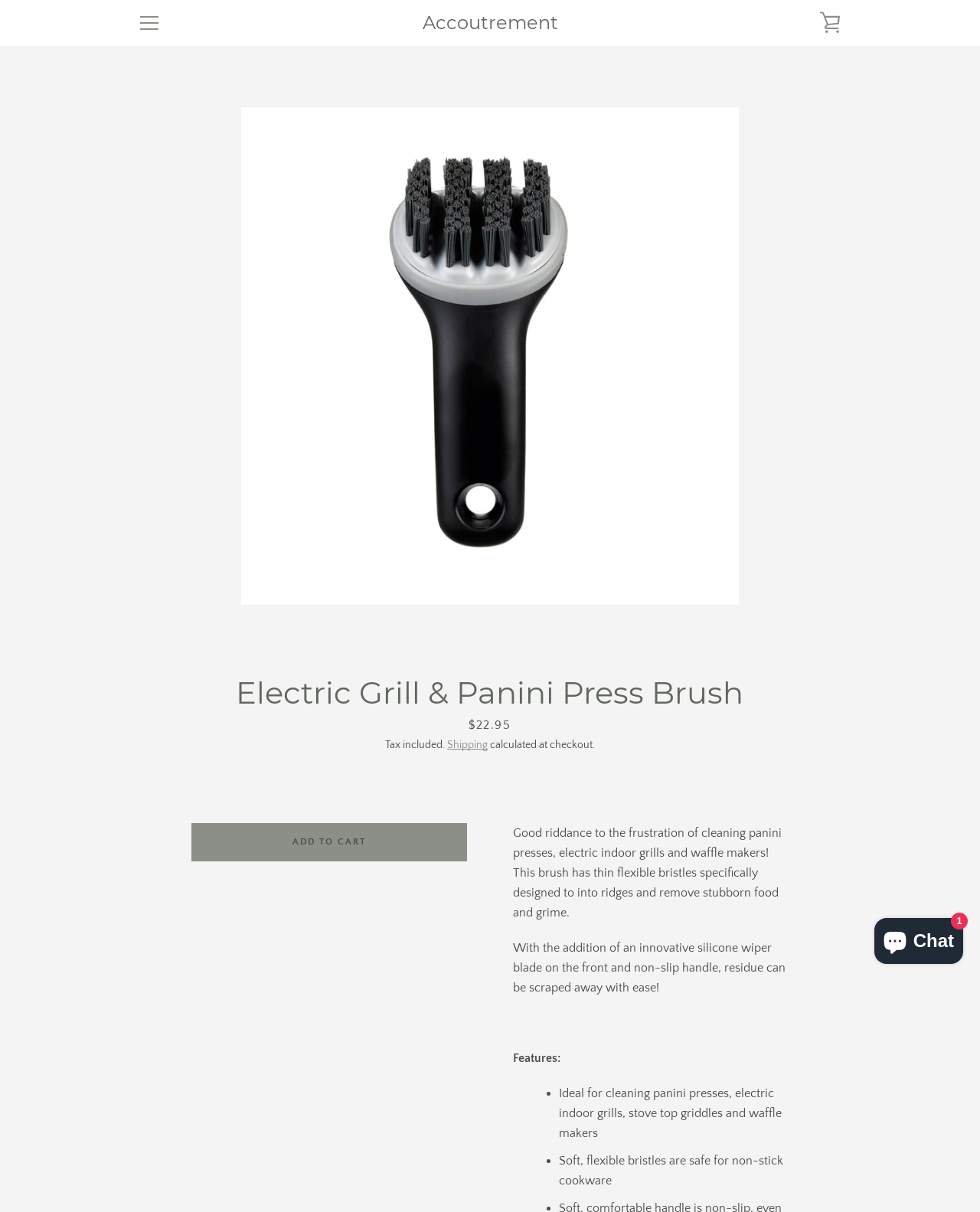Determine the bounding box coordinates of the region I should click to achieve the following instruction: "Search for products". Ensure the bounding box coordinates are four float numbers between 0 and 1, i.e., [left, top, right, bottom].

[0.141, 0.631, 0.18, 0.639]